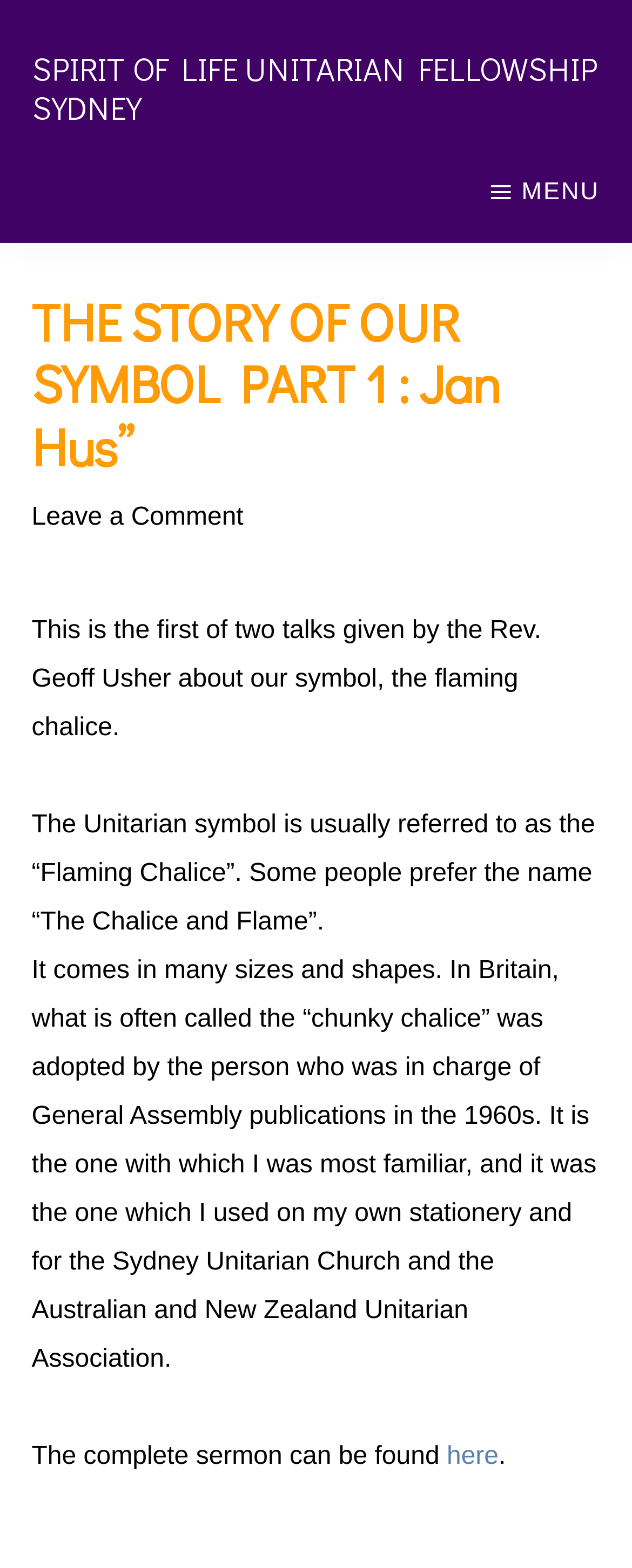Locate the headline of the webpage and generate its content.

THE STORY OF OUR SYMBOL PART 1 : Jan Hus”